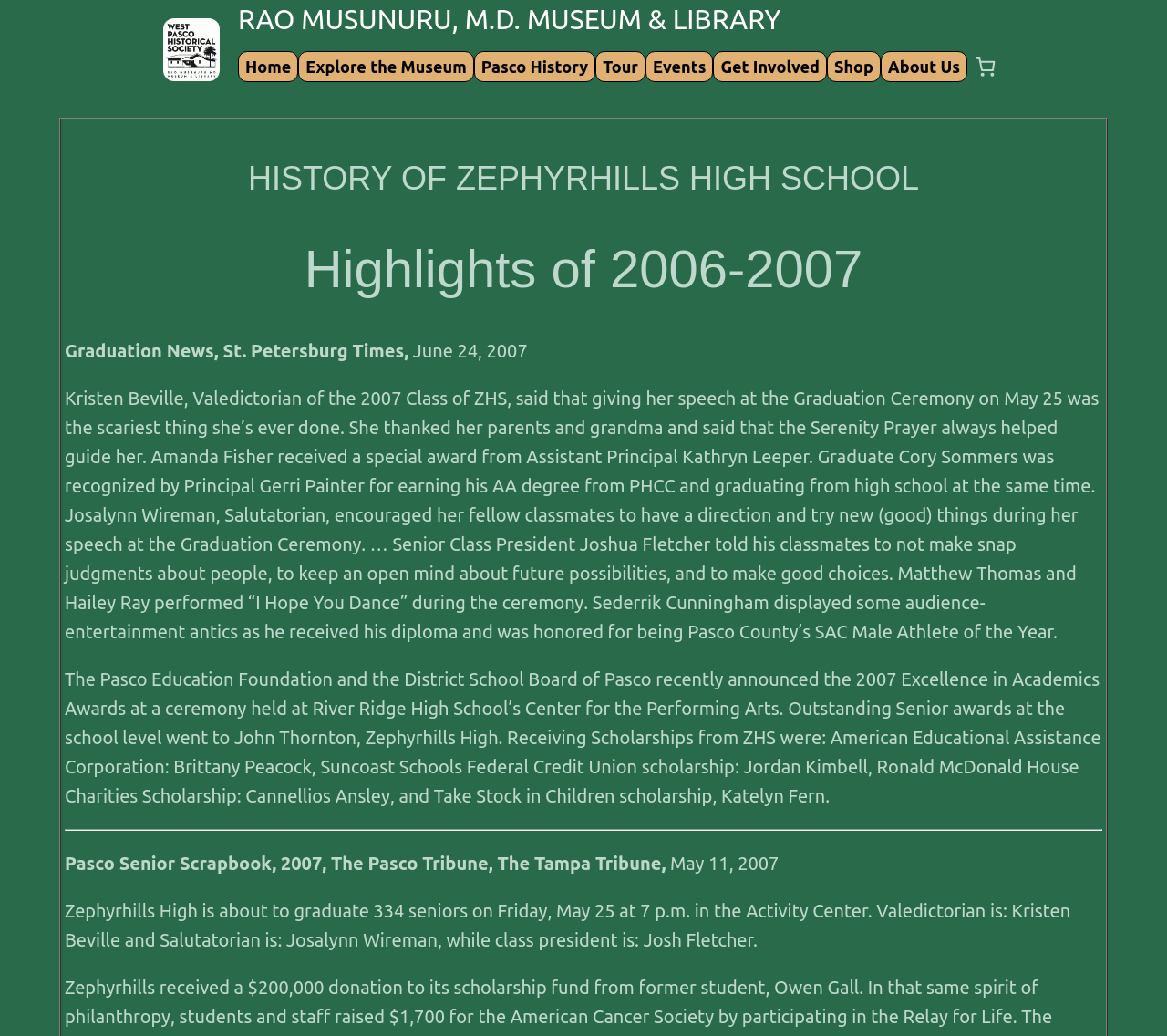What is the name of the valedictorian of the 2007 class?
Provide an in-depth answer to the question, covering all aspects.

The answer can be found in the StaticText element with the text 'Zephyrhills High is about to graduate 334 seniors on Friday, May 25 at 7 p.m. in the Activity Center. Valedictorian is: Kristen Beville and Salutatorian is: Josalynn Wireman, while class president is: Josh Fletcher.'